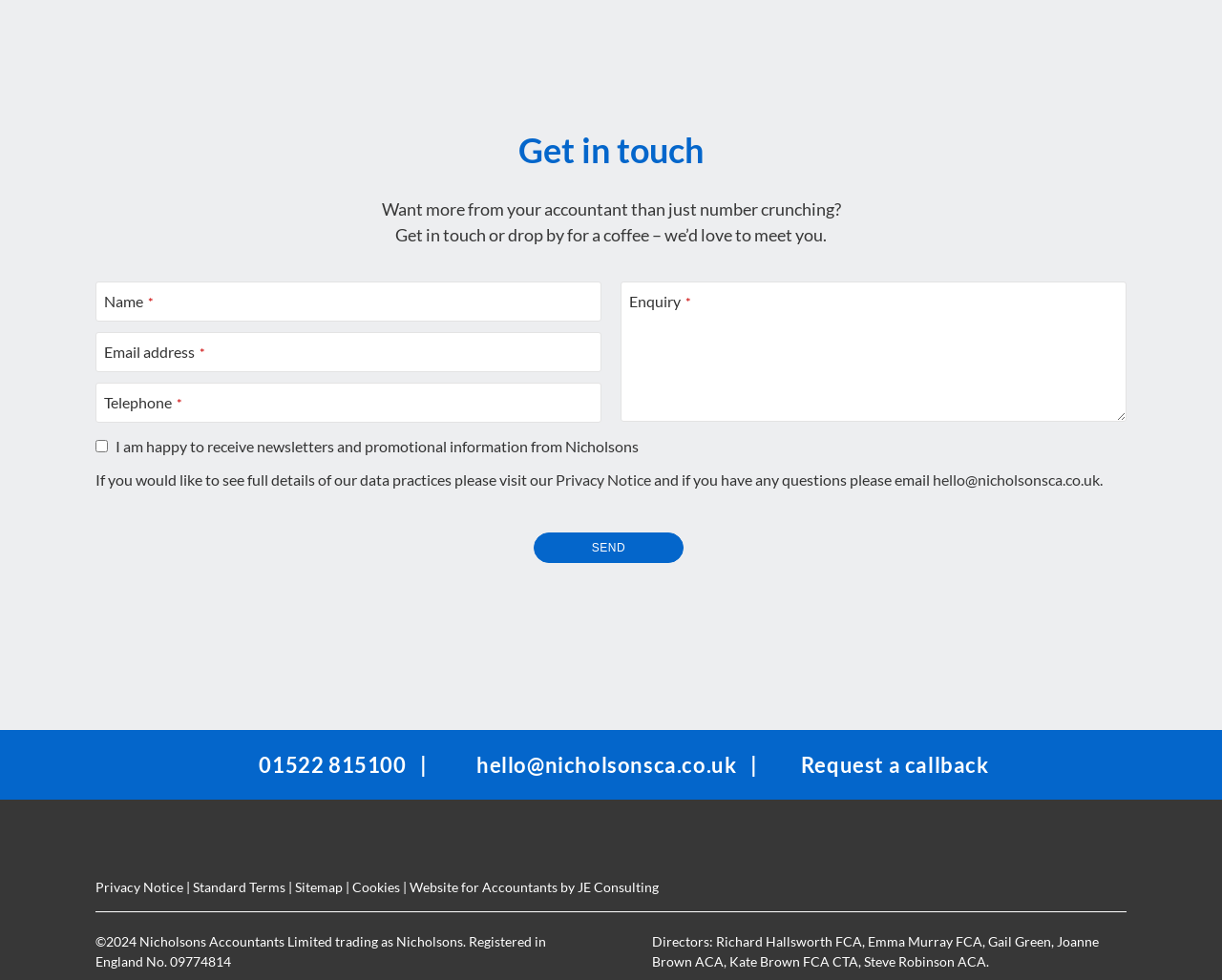For the element described, predict the bounding box coordinates as (top-left x, top-left y, bottom-right x, bottom-right y). All values should be between 0 and 1. Element description: parent_node: Telephone* name="quform_1_9"

[0.078, 0.39, 0.492, 0.431]